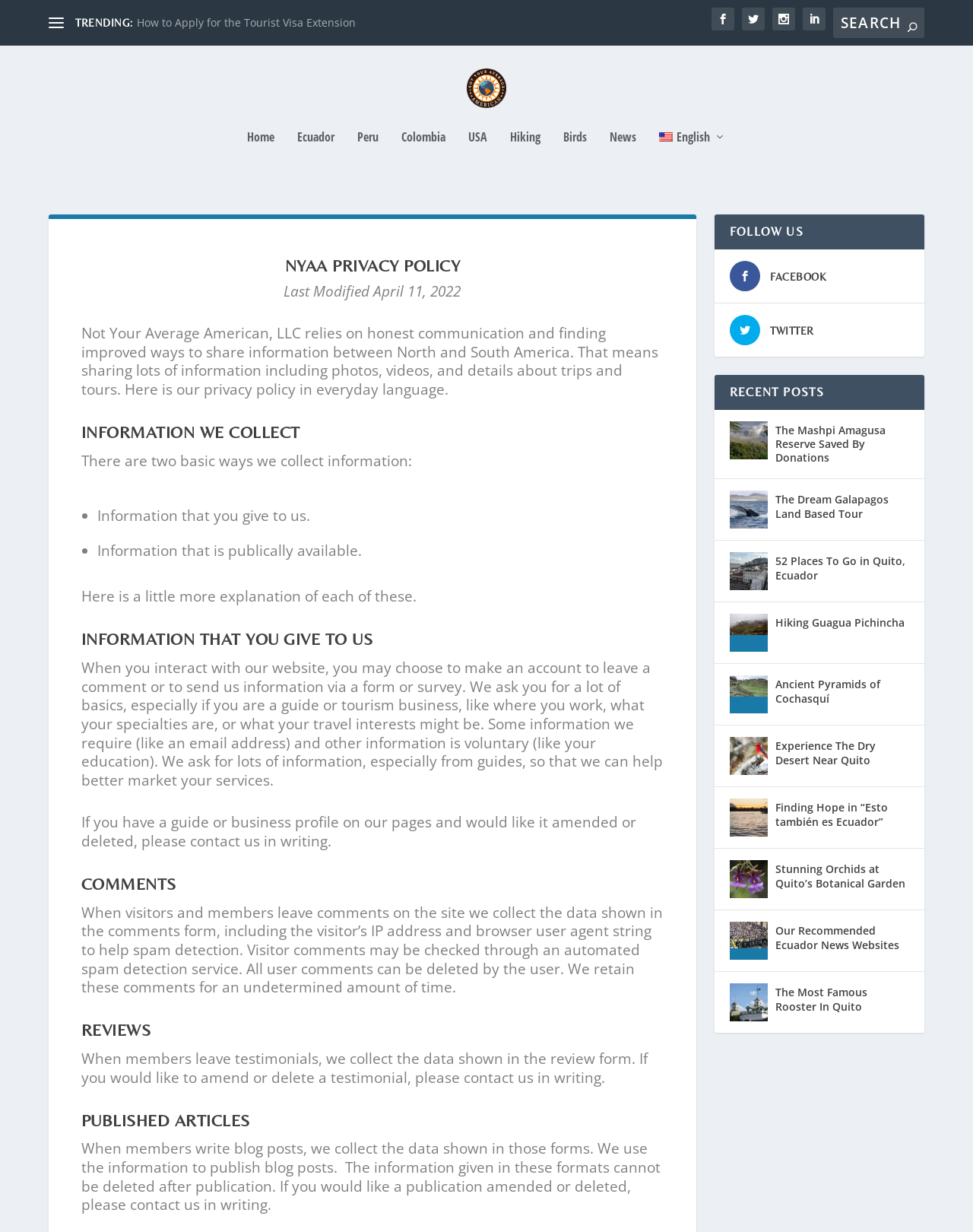Pinpoint the bounding box coordinates of the clickable area necessary to execute the following instruction: "visit the fan page". The coordinates should be given as four float numbers between 0 and 1, namely [left, top, right, bottom].

None